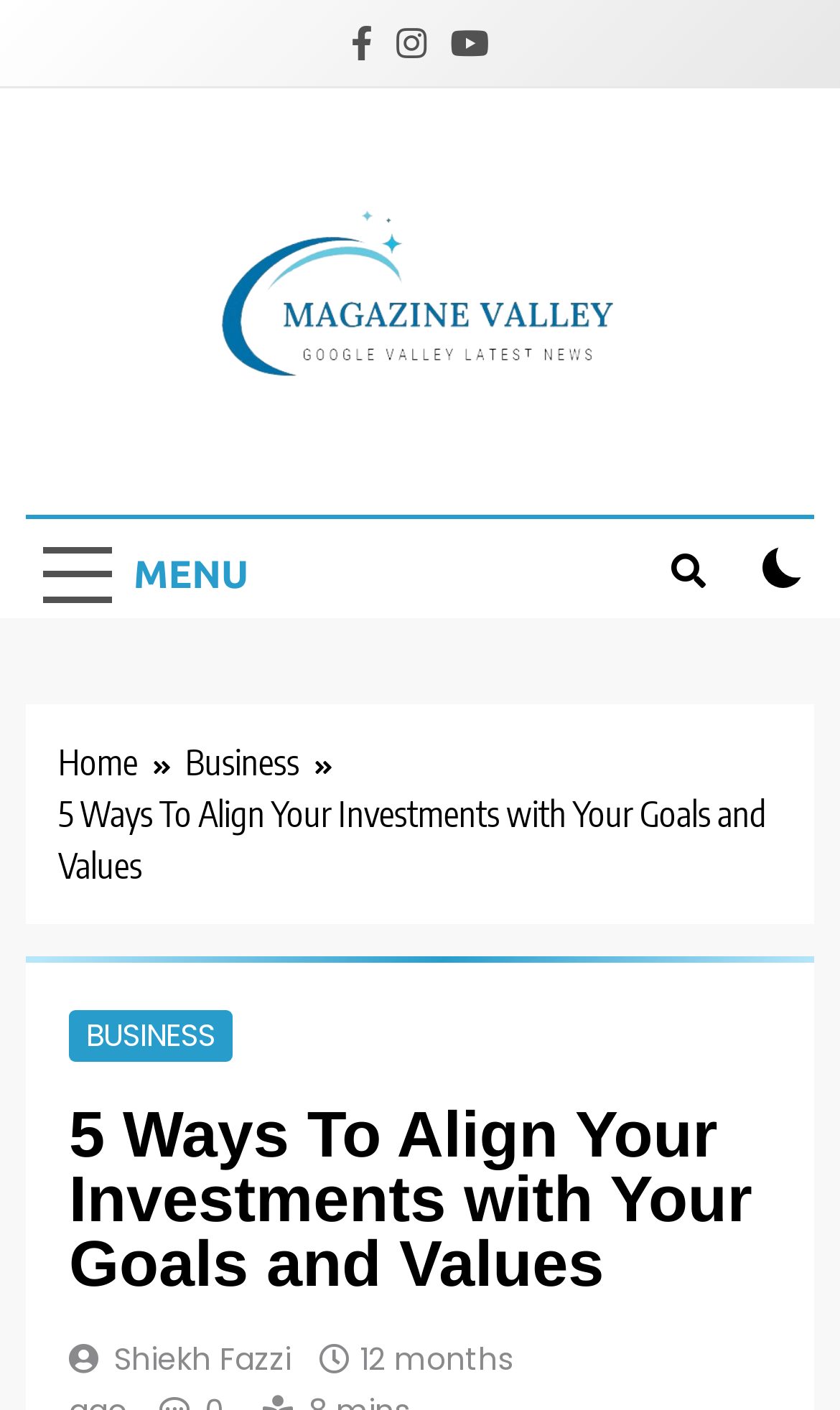Describe every aspect of the webpage in a detailed manner.

The webpage appears to be an article from Magazine Valley, with the title "5 Ways To Align Your Investments with Your Goals and Values". At the top left corner, there is a menu button labeled "MENU". To the right of the menu button, there are three social media links represented by icons. Below these icons, the website's logo and name "Magazine Valley" are displayed, along with a tagline "Google Valley Latest News".

On the top right corner, there is a search icon and a checkbox. Below the logo, there is a navigation bar with breadcrumbs, showing the path "Home > Business". The main article title "5 Ways To Align Your Investments with Your Goals and Values" is displayed prominently, with a subheading "BUSINESS" below it.

The article itself is divided into sections, with a heading "5 Ways To Align Your Investments with Your Goals and Values" at the top. There is also a link to the author "Shiekh Fazzi" at the bottom of the article. Overall, the webpage has a clean layout, with clear headings and concise text, making it easy to read and navigate.